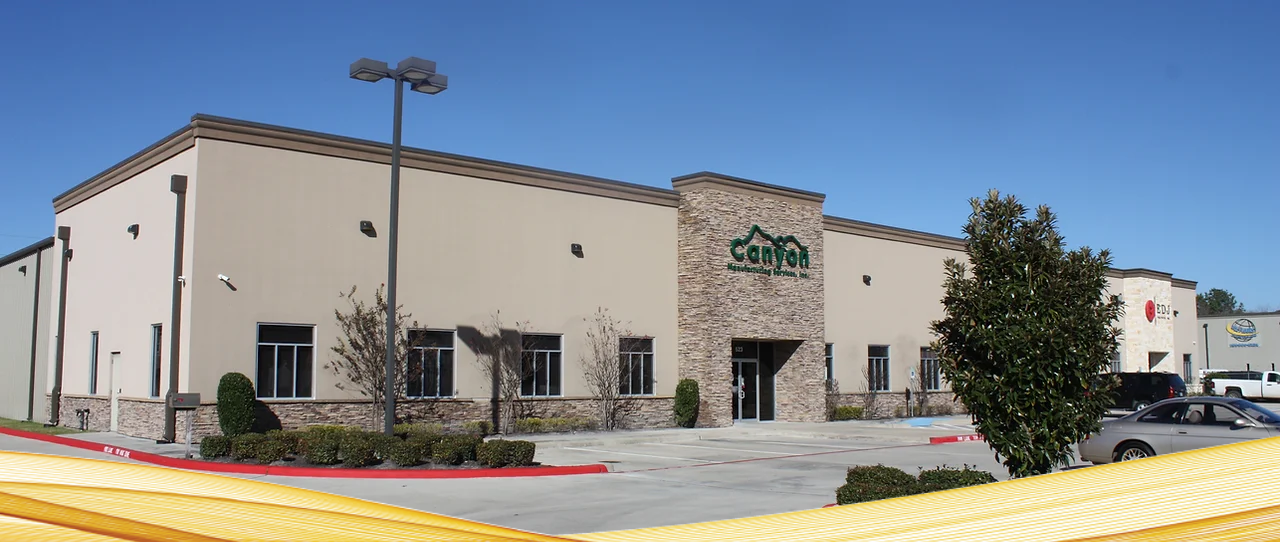What is the color of the sky above the facility?
We need a detailed and exhaustive answer to the question. Please elaborate.

The caption describes the clear blue sky above the facility, which adds to the inviting atmosphere of the building and its surroundings.